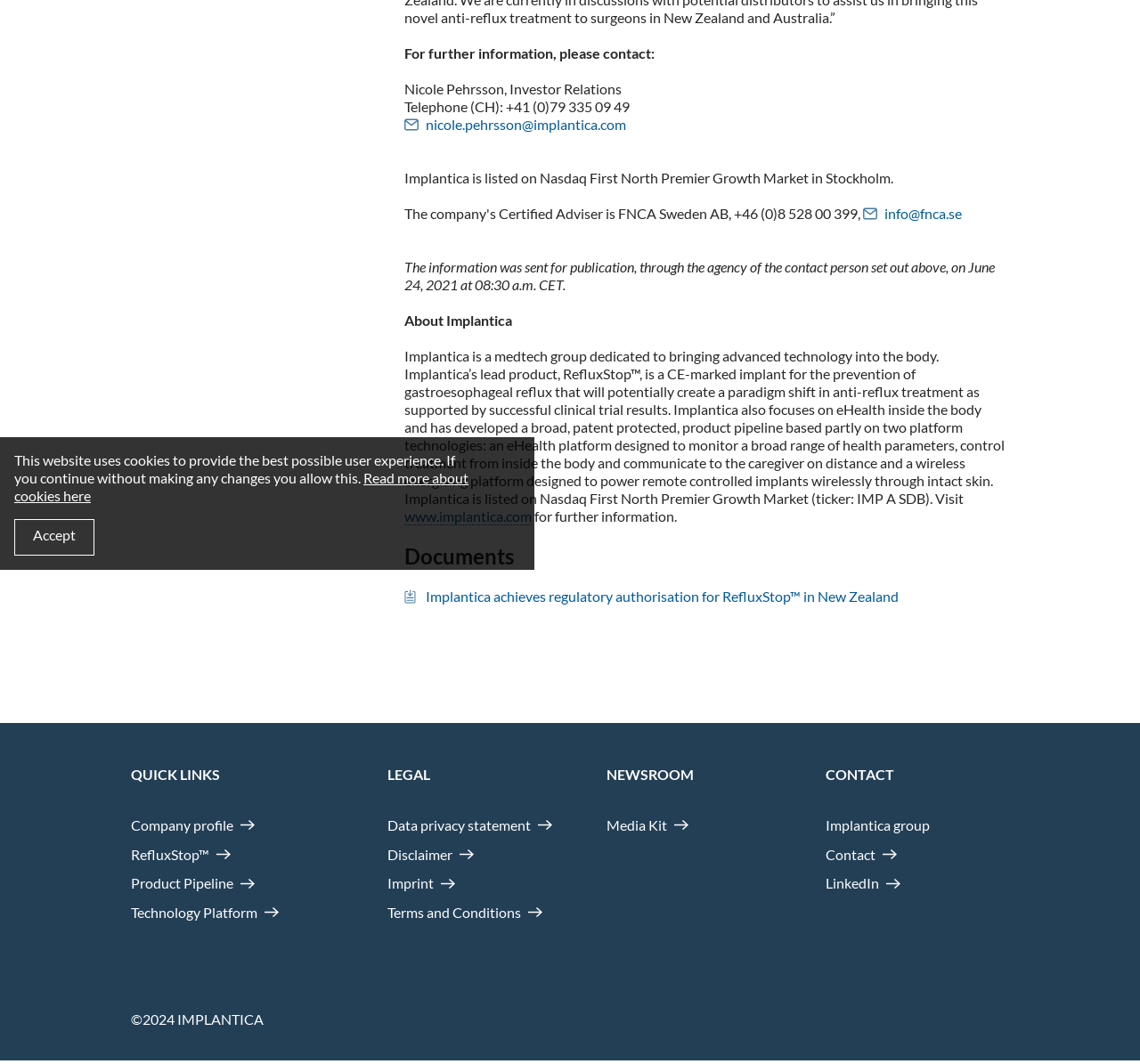Find the bounding box of the UI element described as follows: "Product Pipeline".

[0.115, 0.822, 0.224, 0.838]